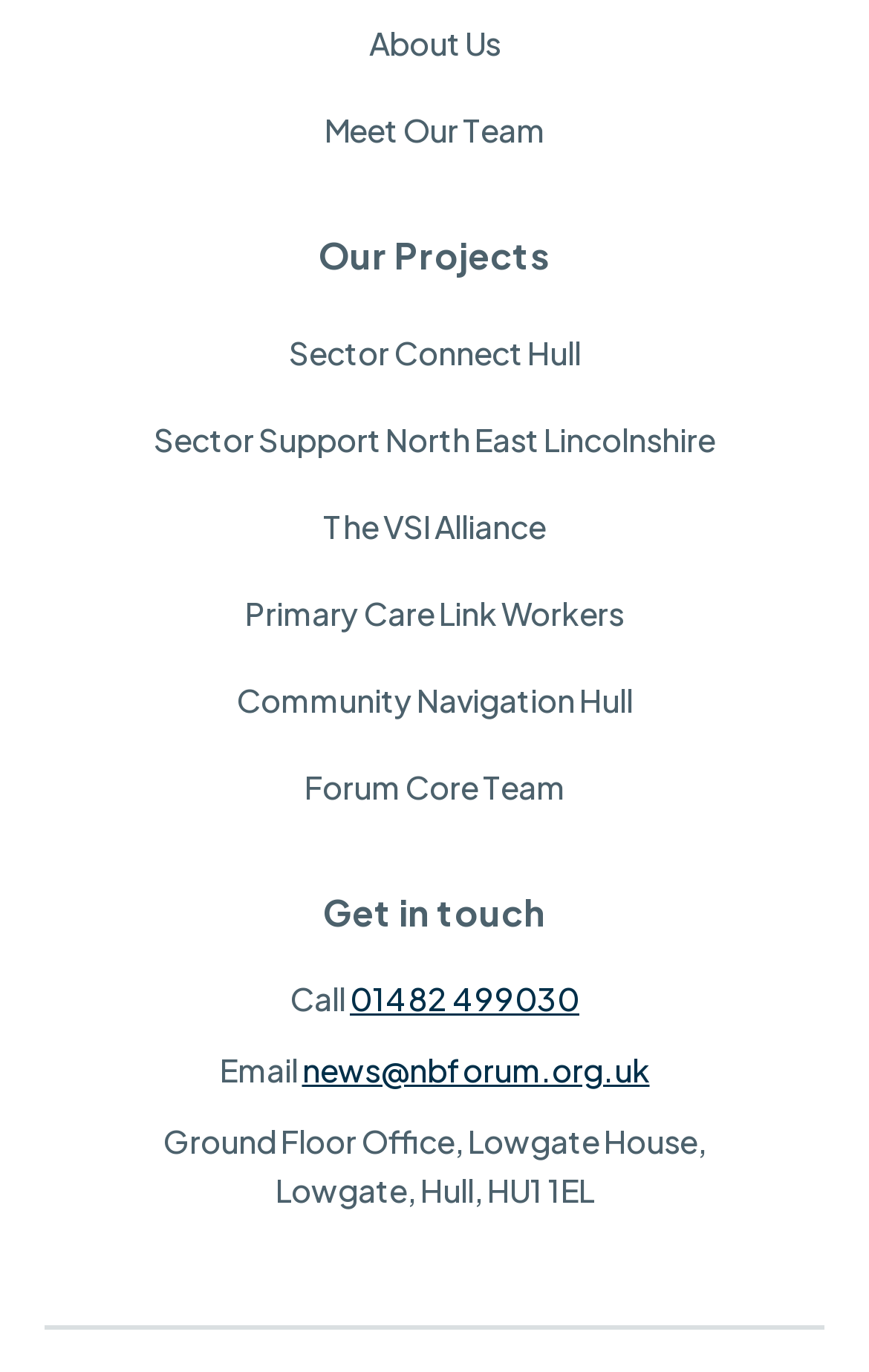Give a one-word or short phrase answer to this question: 
What is the last menu item under 'Our Projects'?

Forum Core Team